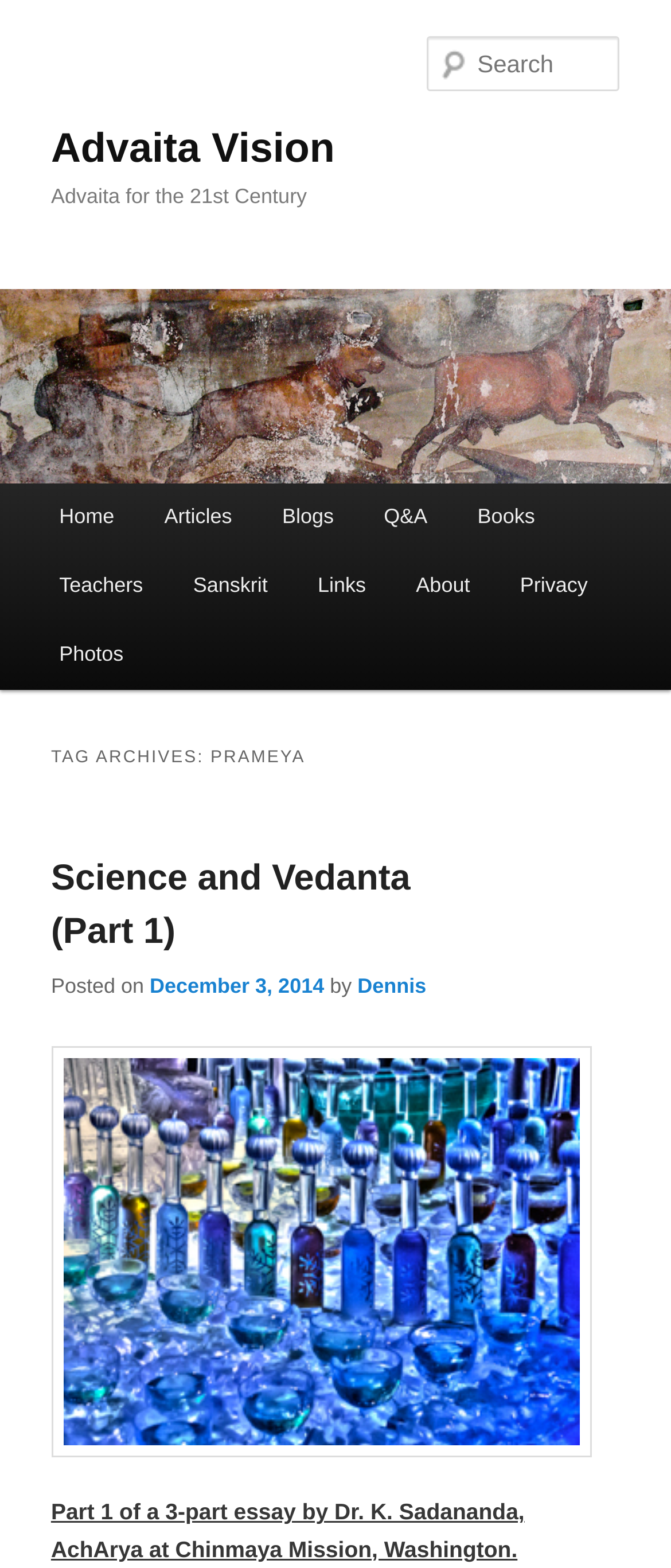Please determine the bounding box coordinates of the element's region to click in order to carry out the following instruction: "Read article 'Science and Vedanta (Part 1)'". The coordinates should be four float numbers between 0 and 1, i.e., [left, top, right, bottom].

[0.076, 0.547, 0.612, 0.607]